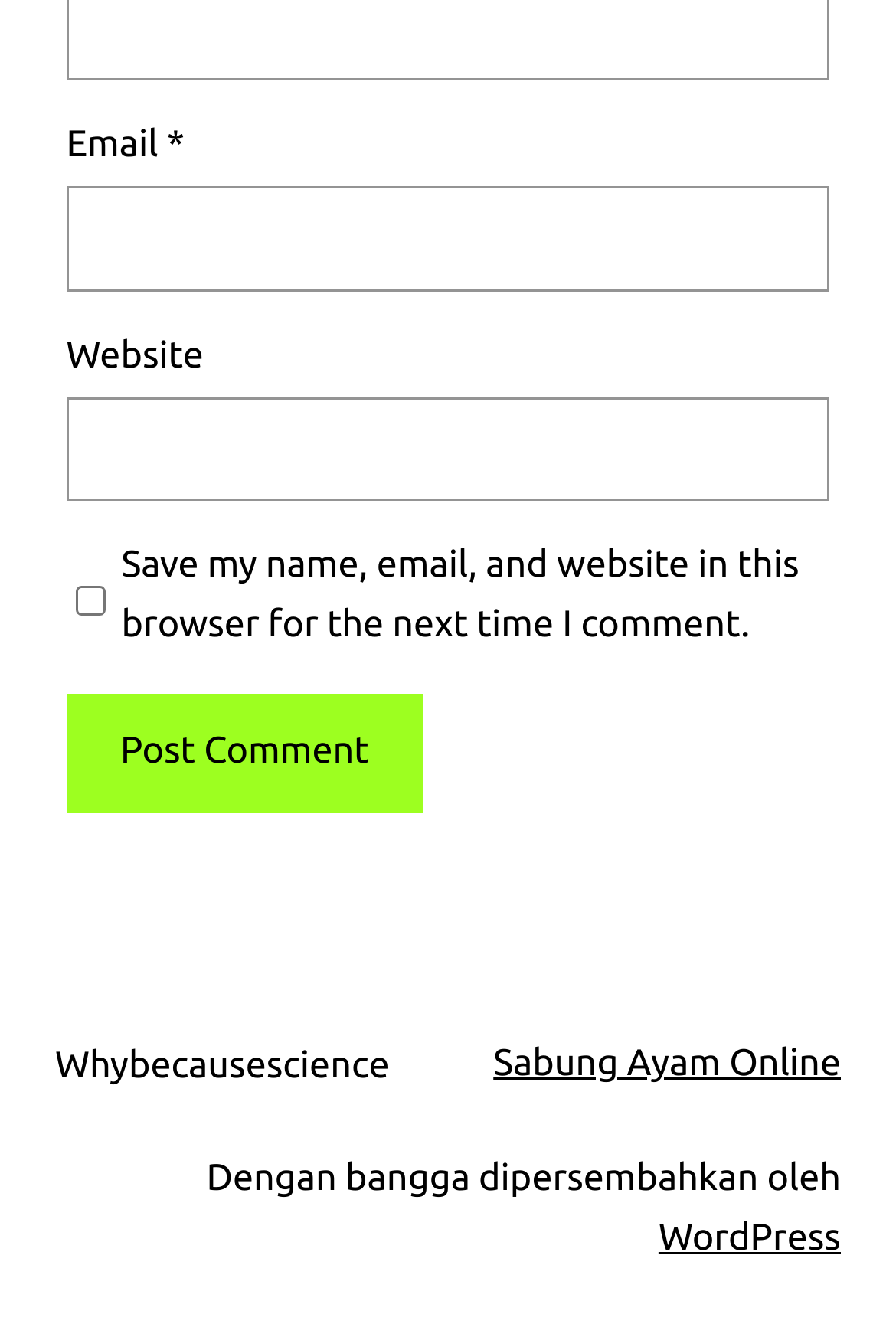How many links are present at the bottom of the webpage?
Provide a concise answer using a single word or phrase based on the image.

3